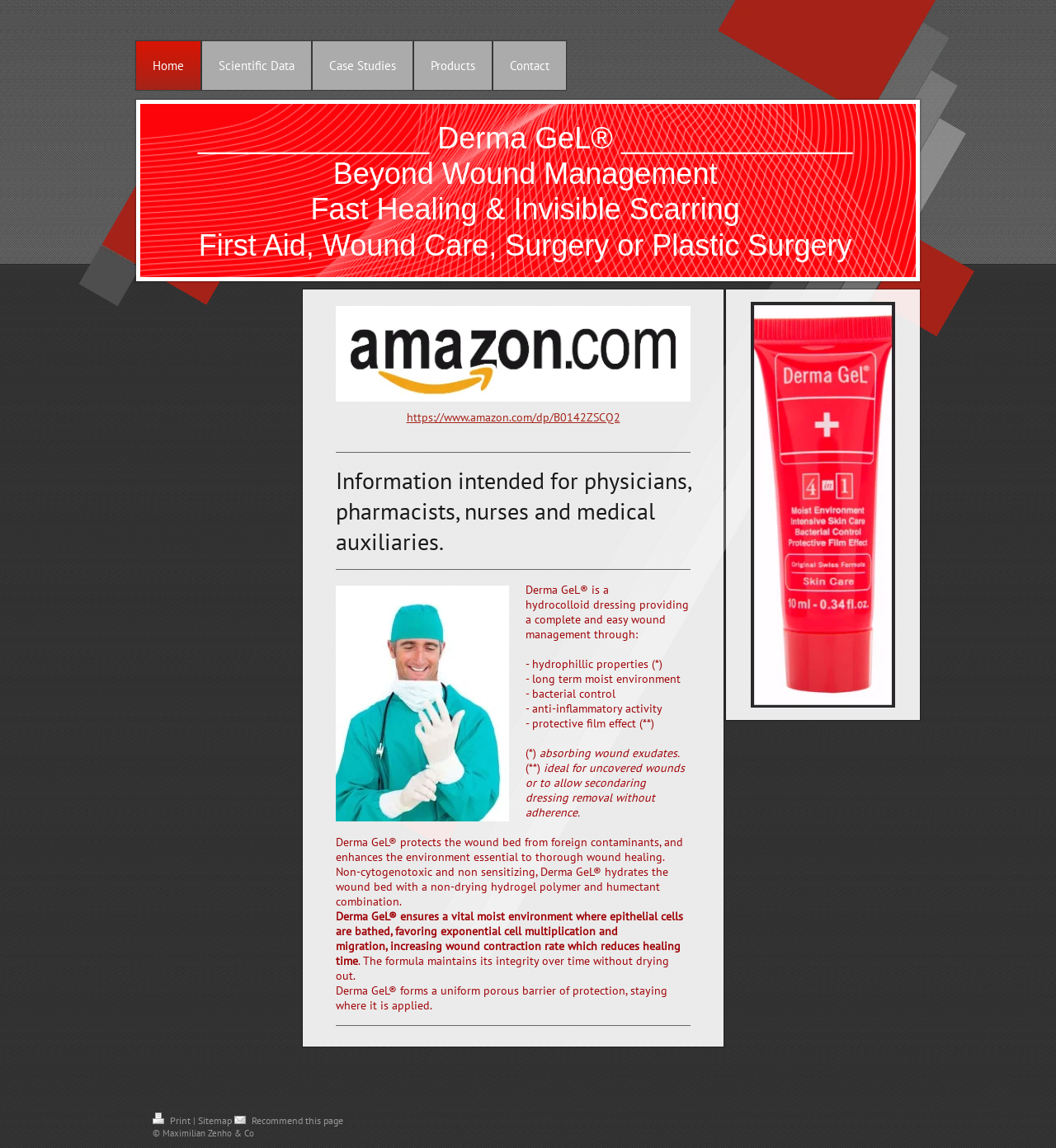Find the bounding box coordinates corresponding to the UI element with the description: "Recommend this page". The coordinates should be formatted as [left, top, right, bottom], with values as floats between 0 and 1.

[0.222, 0.97, 0.325, 0.981]